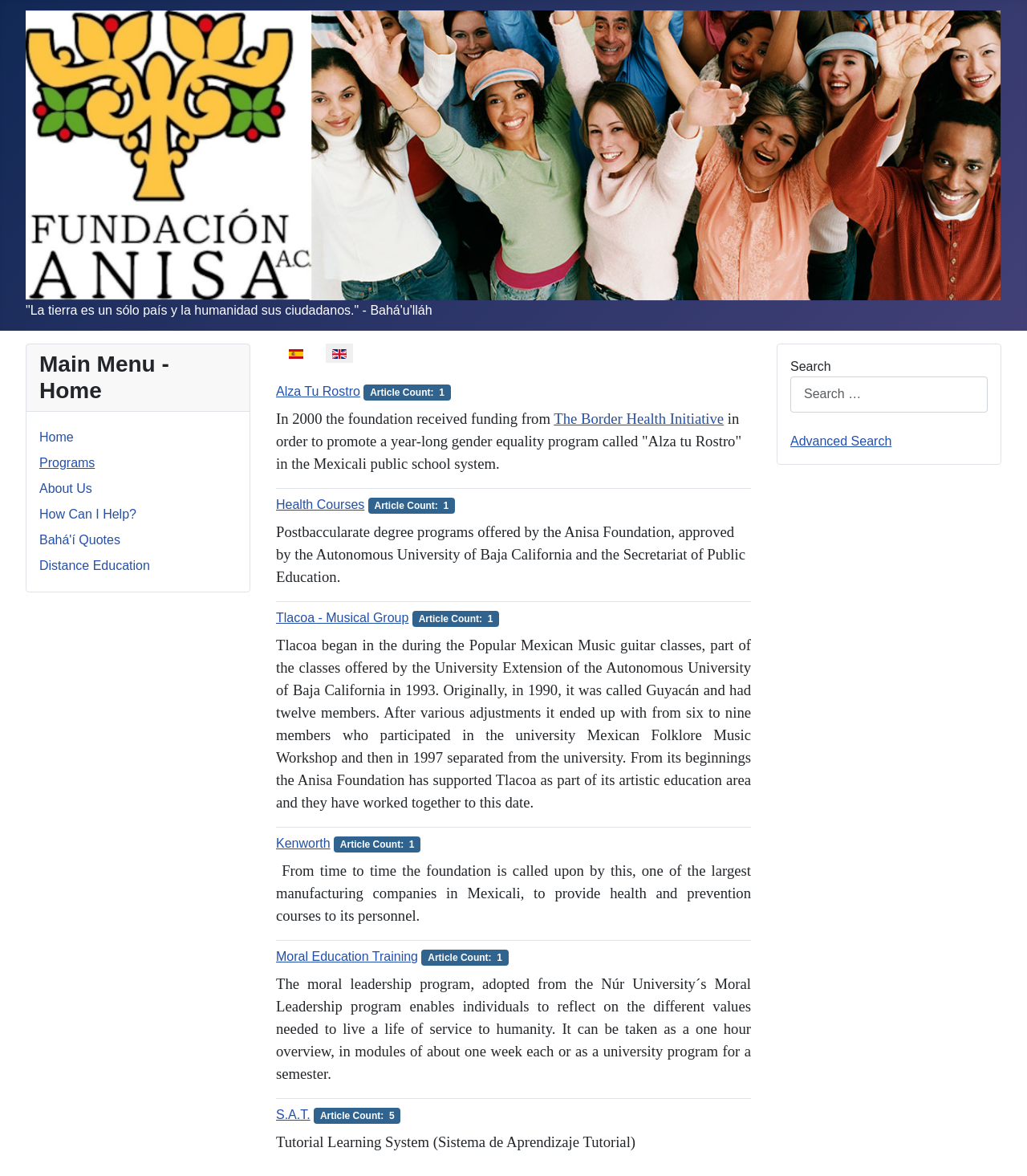Locate the bounding box coordinates of the UI element described by: "parent_node: Search name="q" placeholder="Search …"". The bounding box coordinates should consist of four float numbers between 0 and 1, i.e., [left, top, right, bottom].

[0.77, 0.32, 0.962, 0.351]